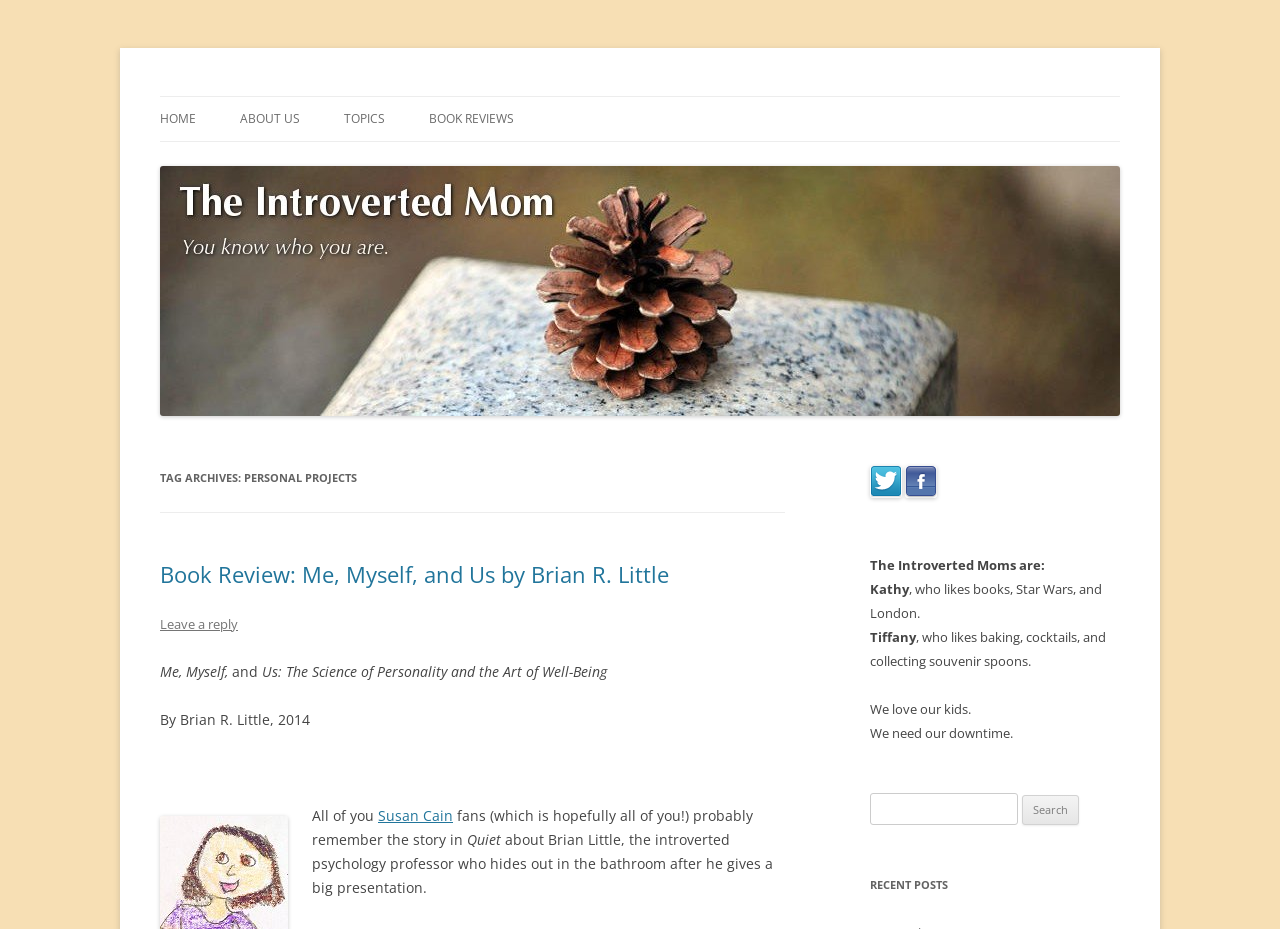Please predict the bounding box coordinates (top-left x, top-left y, bottom-right x, bottom-right y) for the UI element in the screenshot that fits the description: parent_node: The Introverted Mom

[0.125, 0.432, 0.875, 0.452]